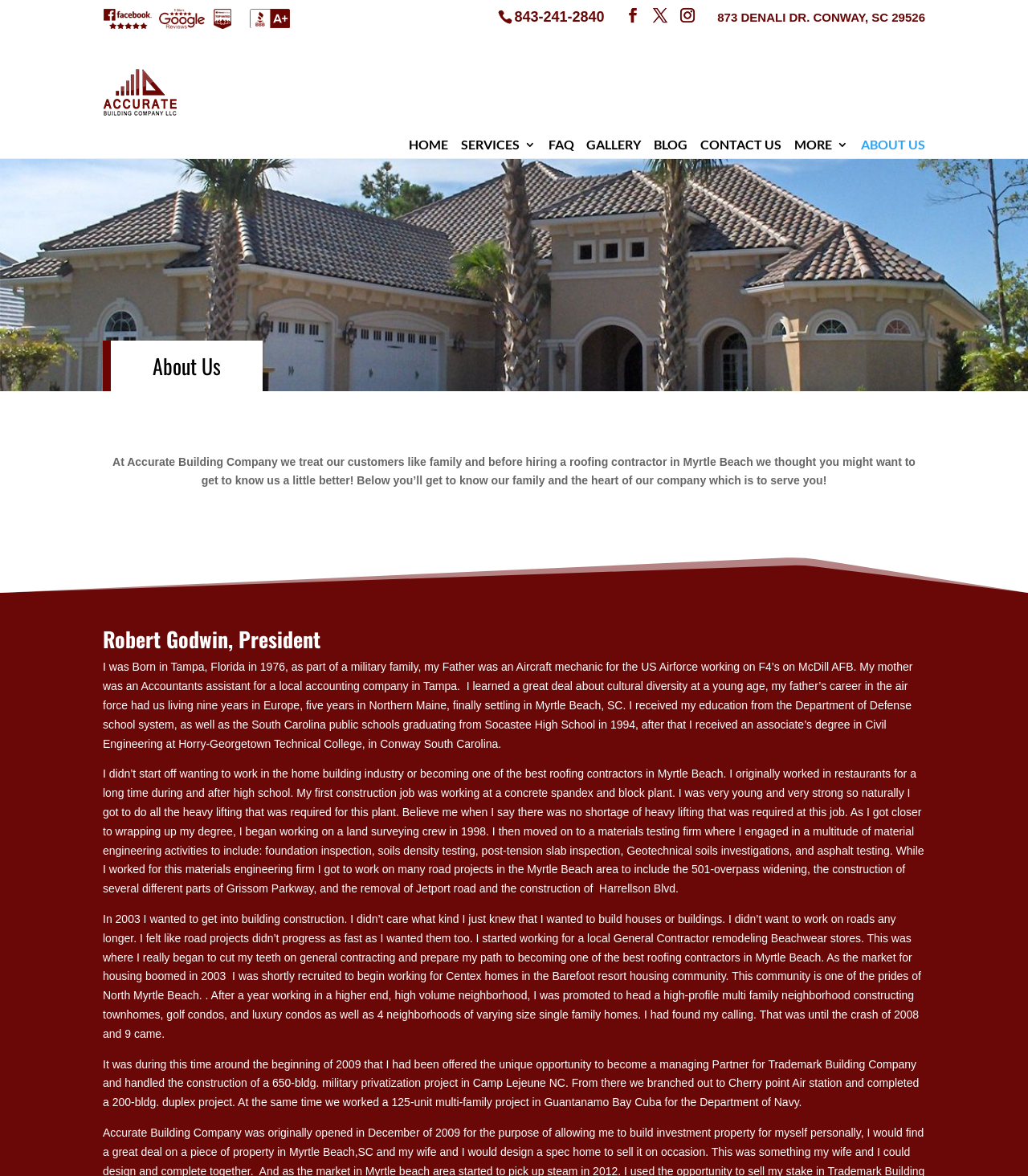Indicate the bounding box coordinates of the element that must be clicked to execute the instruction: "Read about Robert Godwin, President". The coordinates should be given as four float numbers between 0 and 1, i.e., [left, top, right, bottom].

[0.1, 0.505, 0.9, 0.53]